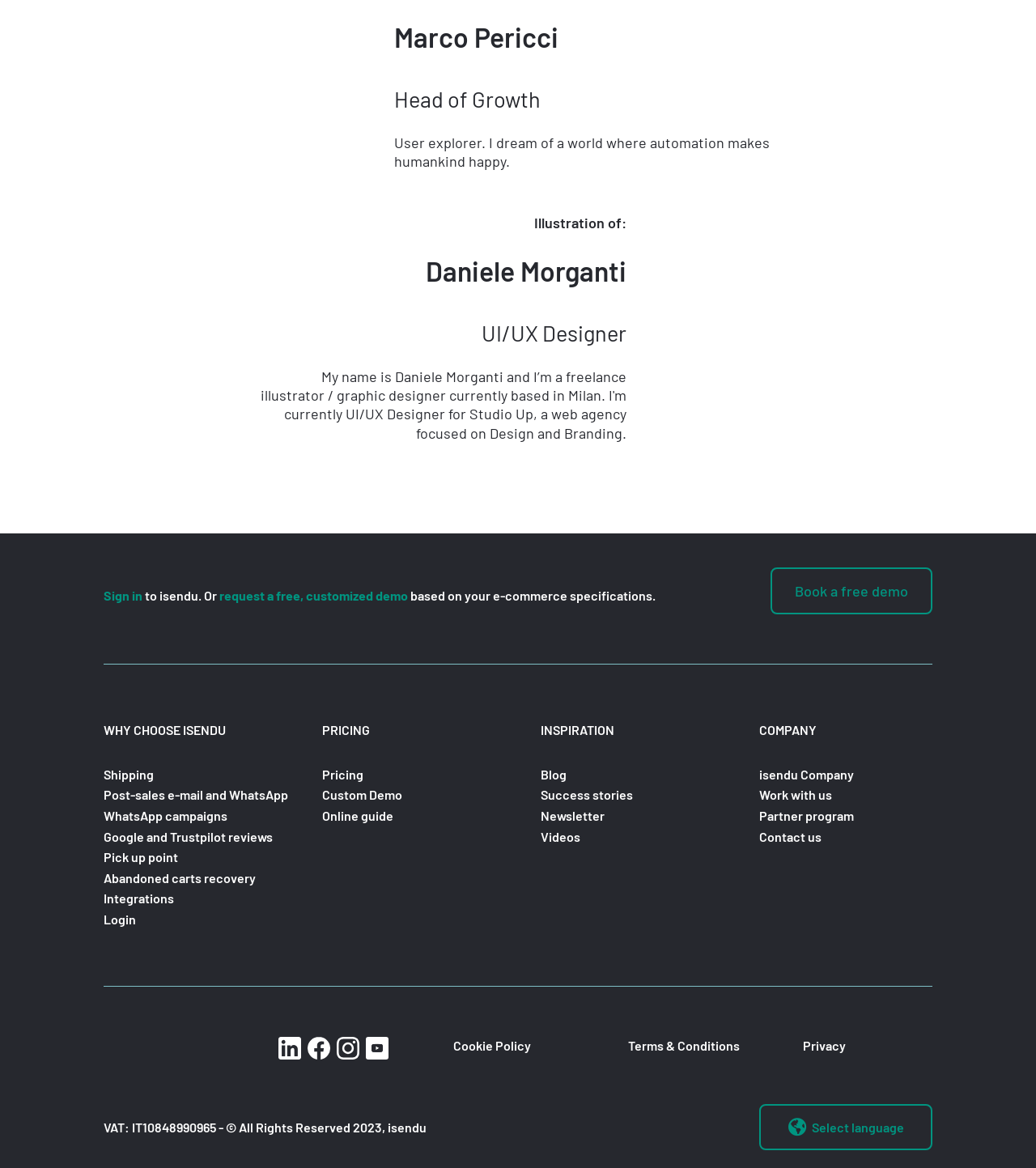Given the element description: "Book a free demo", predict the bounding box coordinates of this UI element. The coordinates must be four float numbers between 0 and 1, given as [left, top, right, bottom].

[0.744, 0.485, 0.9, 0.526]